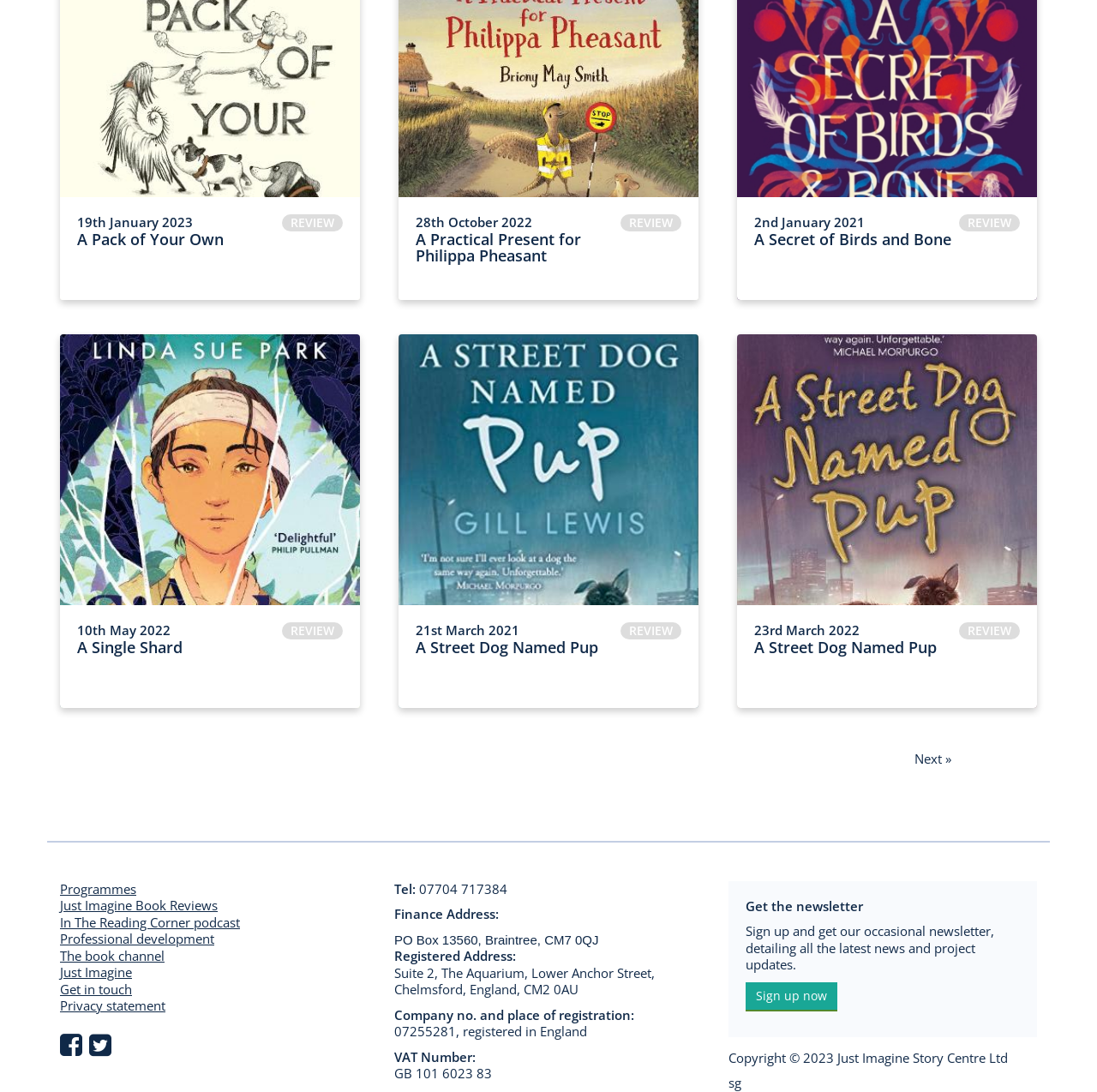Identify the bounding box coordinates of the region that needs to be clicked to carry out this instruction: "Read review of 'A Single Shard'". Provide these coordinates as four float numbers ranging from 0 to 1, i.e., [left, top, right, bottom].

[0.055, 0.306, 0.328, 0.648]